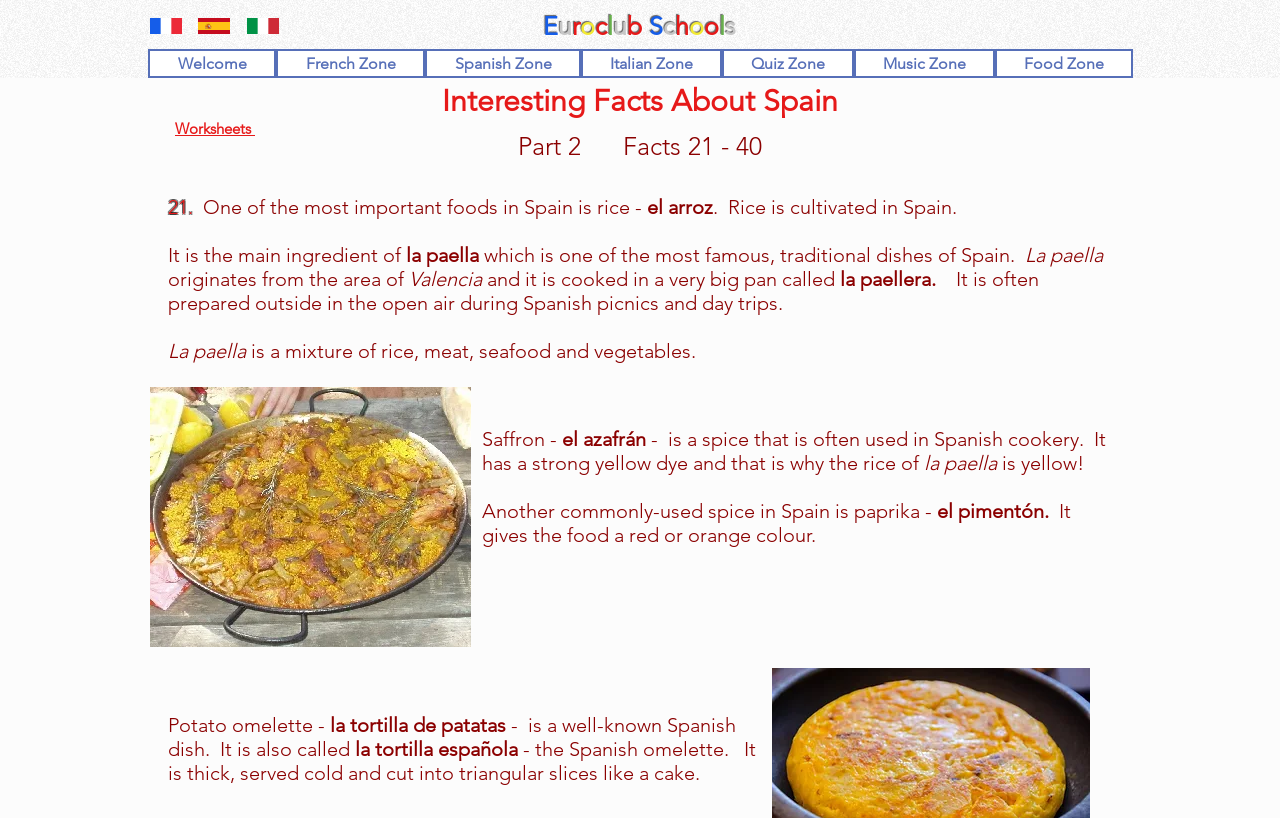Show me the bounding box coordinates of the clickable region to achieve the task as per the instruction: "visit blog news".

None